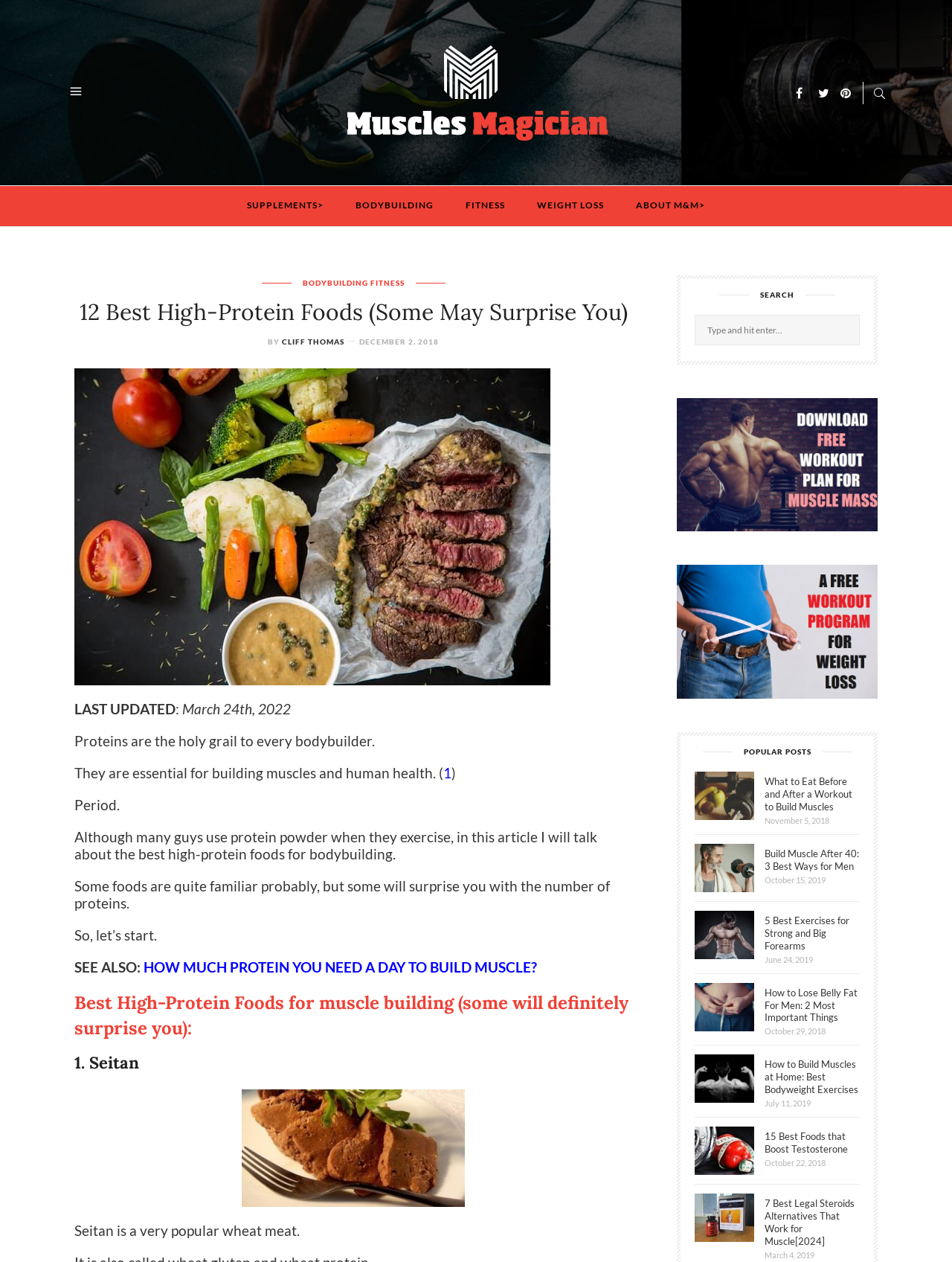How many popular posts are listed on the webpage?
Using the image, elaborate on the answer with as much detail as possible.

The popular posts are listed at the bottom of the webpage, and there are 6 posts listed, each with a title, image, and date.